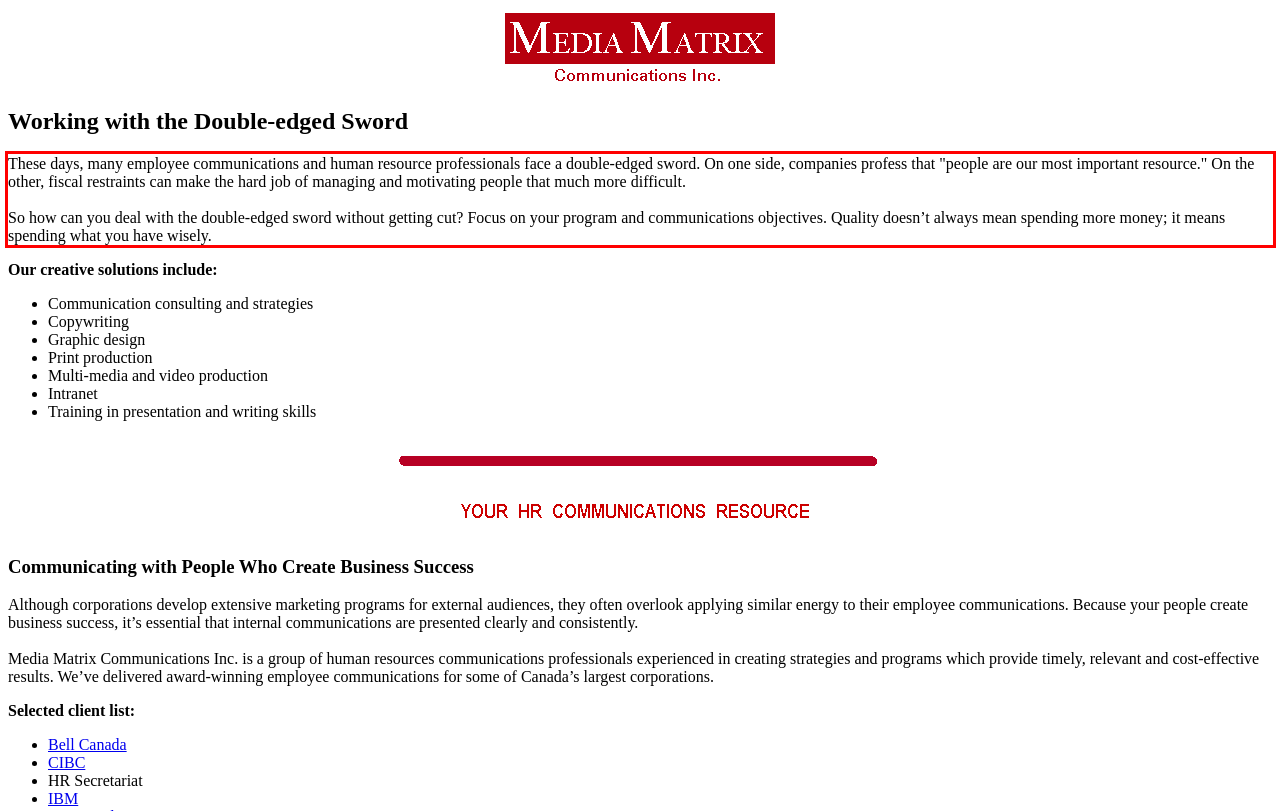You are provided with a screenshot of a webpage featuring a red rectangle bounding box. Extract the text content within this red bounding box using OCR.

These days, many employee communications and human resource professionals face a double-edged sword. On one side, companies profess that "people are our most important resource." On the other, fiscal restraints can make the hard job of managing and motivating people that much more difficult. So how can you deal with the double-edged sword without getting cut? Focus on your program and communications objectives. Quality doesn’t always mean spending more money; it means spending what you have wisely.